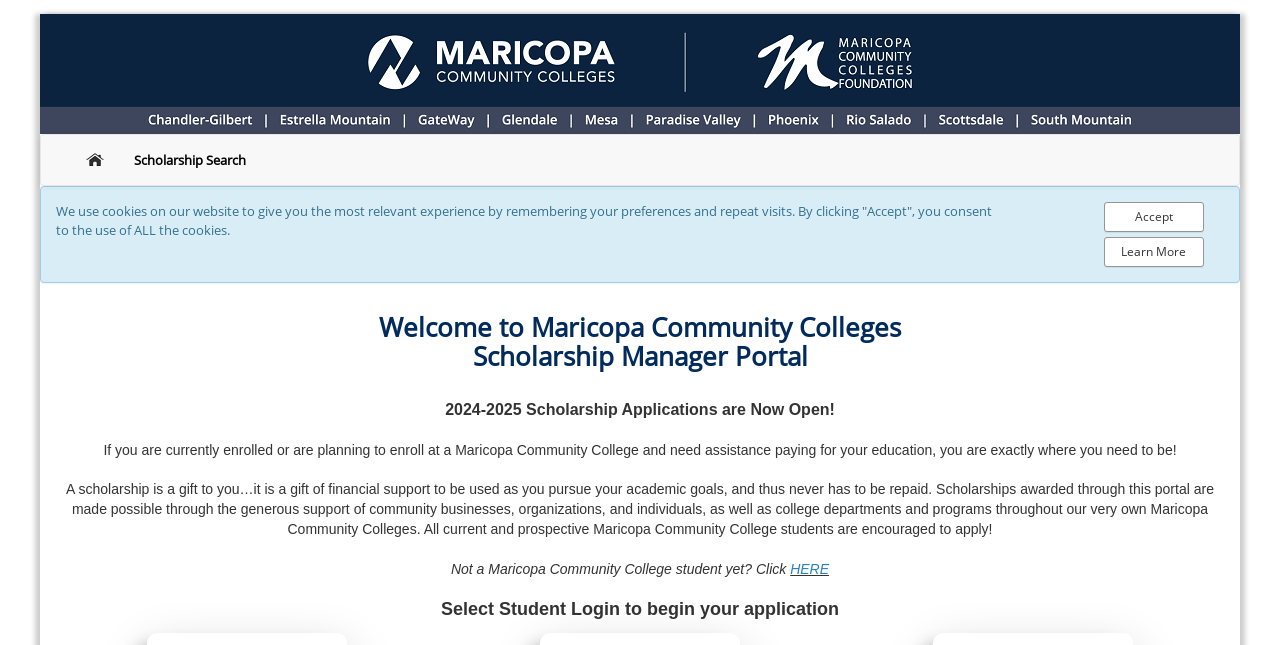Provide your answer in a single word or phrase: 
What should non-Maricopa Community College students do?

Click HERE